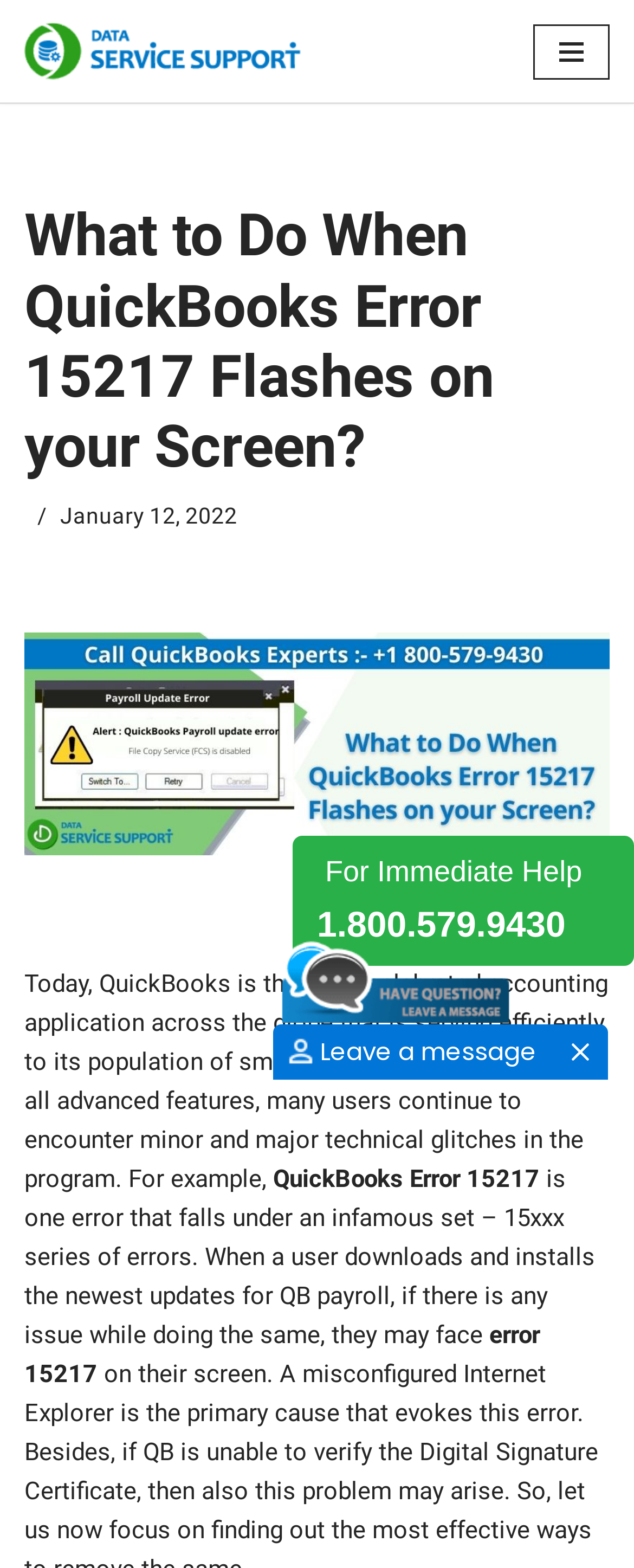Please find the bounding box coordinates (top-left x, top-left y, bottom-right x, bottom-right y) in the screenshot for the UI element described as follows: For Immediate Help 1.800.579.9430

[0.5, 0.545, 0.918, 0.601]